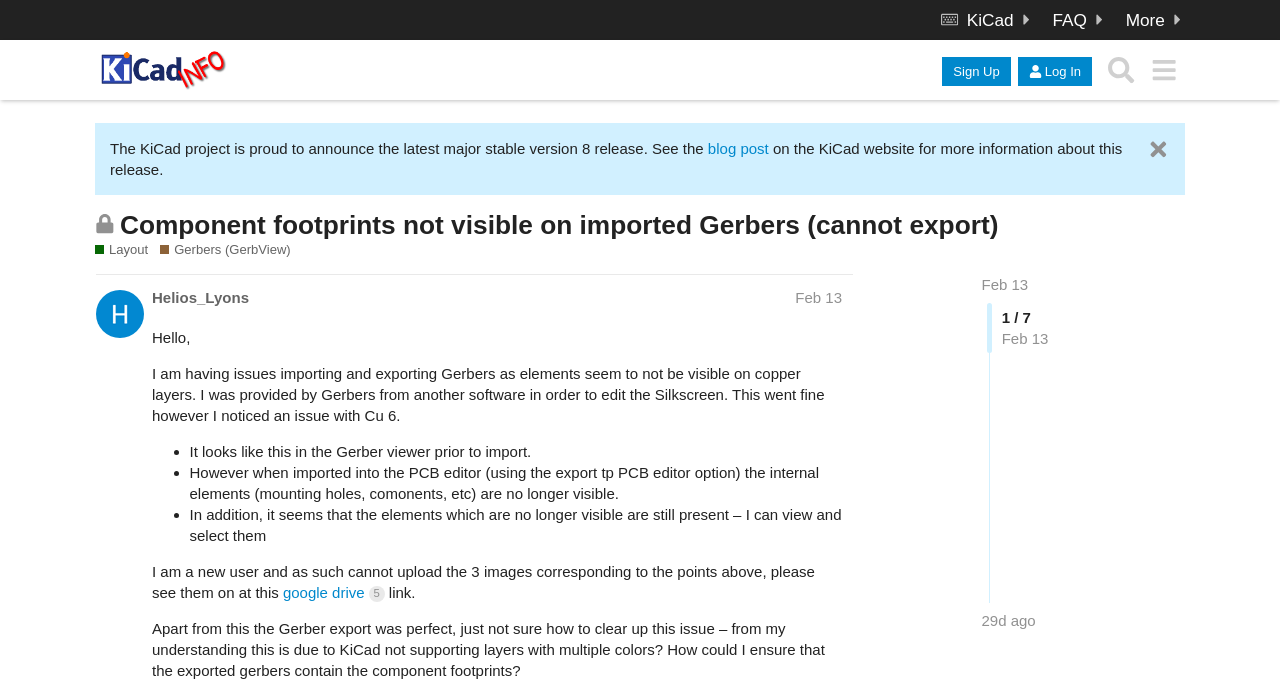How many pages are there in the discussion?
Please answer using one word or phrase, based on the screenshot.

7